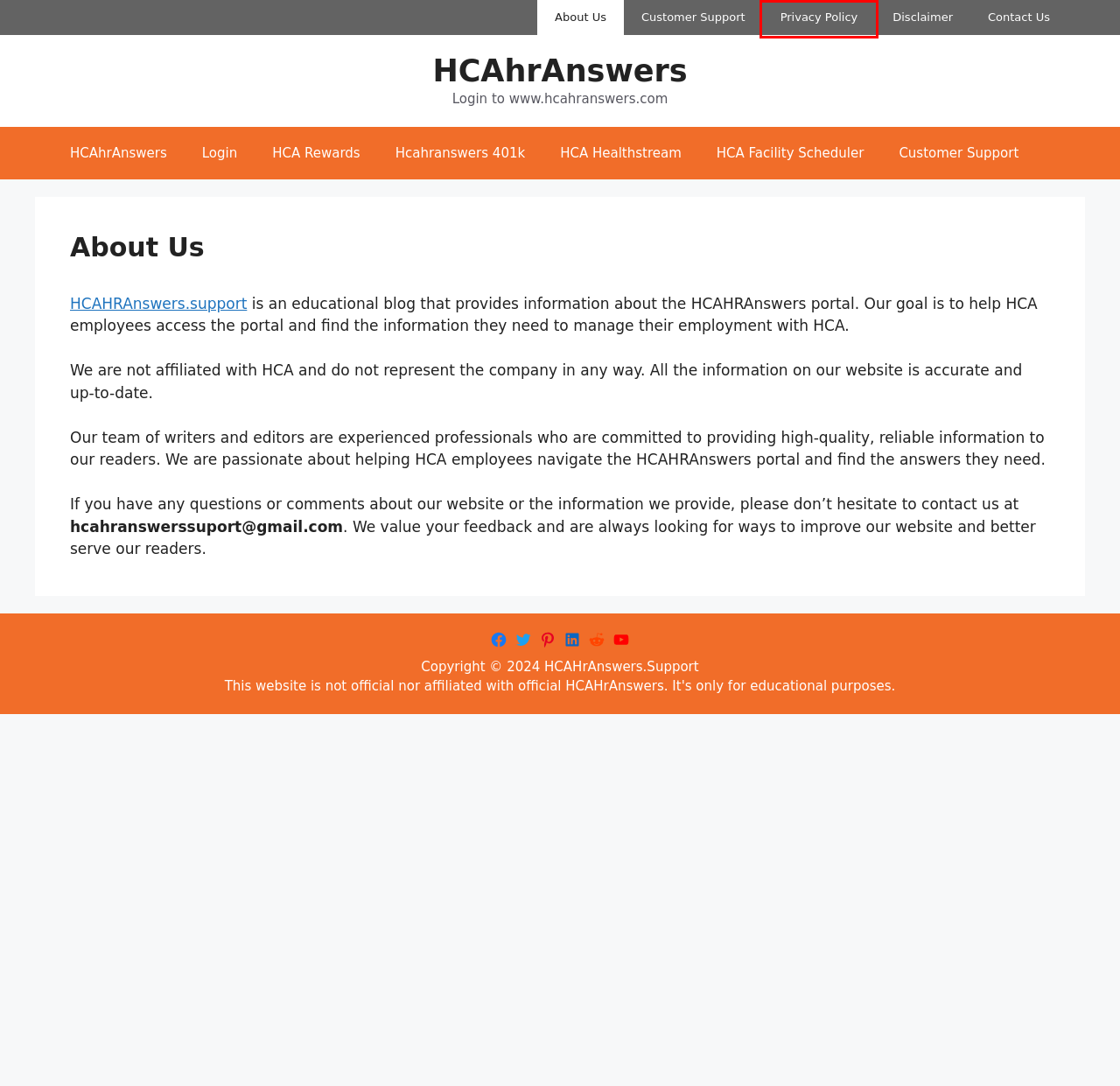A screenshot of a webpage is given with a red bounding box around a UI element. Choose the description that best matches the new webpage shown after clicking the element within the red bounding box. Here are the candidates:
A. Login - HCAhrAnswers
B. HCAHRAnswers - HCAhrAnswers.com [Human Resources]
C. HCA Facility Scheduler - HCAhrAnswers
D. Customer Support - HCAhrAnswers
E. Contact Us - HCAhrAnswers
F. HCA Healthstream - HCAhrAnswers
G. Hcahranswers 401k - HCAhrAnswers
H. Privacy Policy - HCAhrAnswers

H